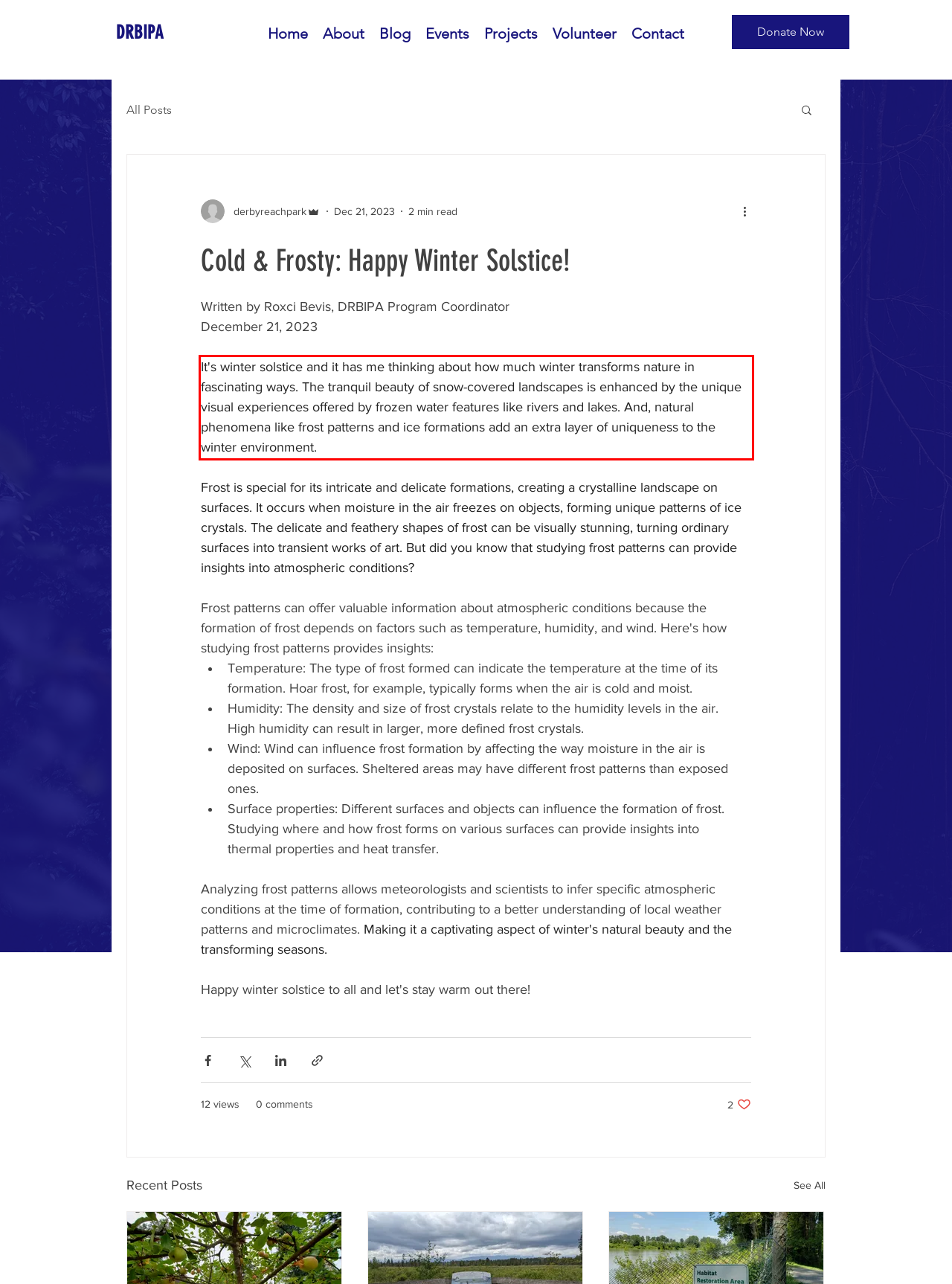Extract and provide the text found inside the red rectangle in the screenshot of the webpage.

It's winter solstice and it has me thinking about how much winter transforms nature in fascinating ways. The tranquil beauty of snow-covered landscapes is enhanced by the unique visual experiences offered by frozen water features like rivers and lakes. And, natural phenomena like frost patterns and ice formations add an extra layer of uniqueness to the winter environment.